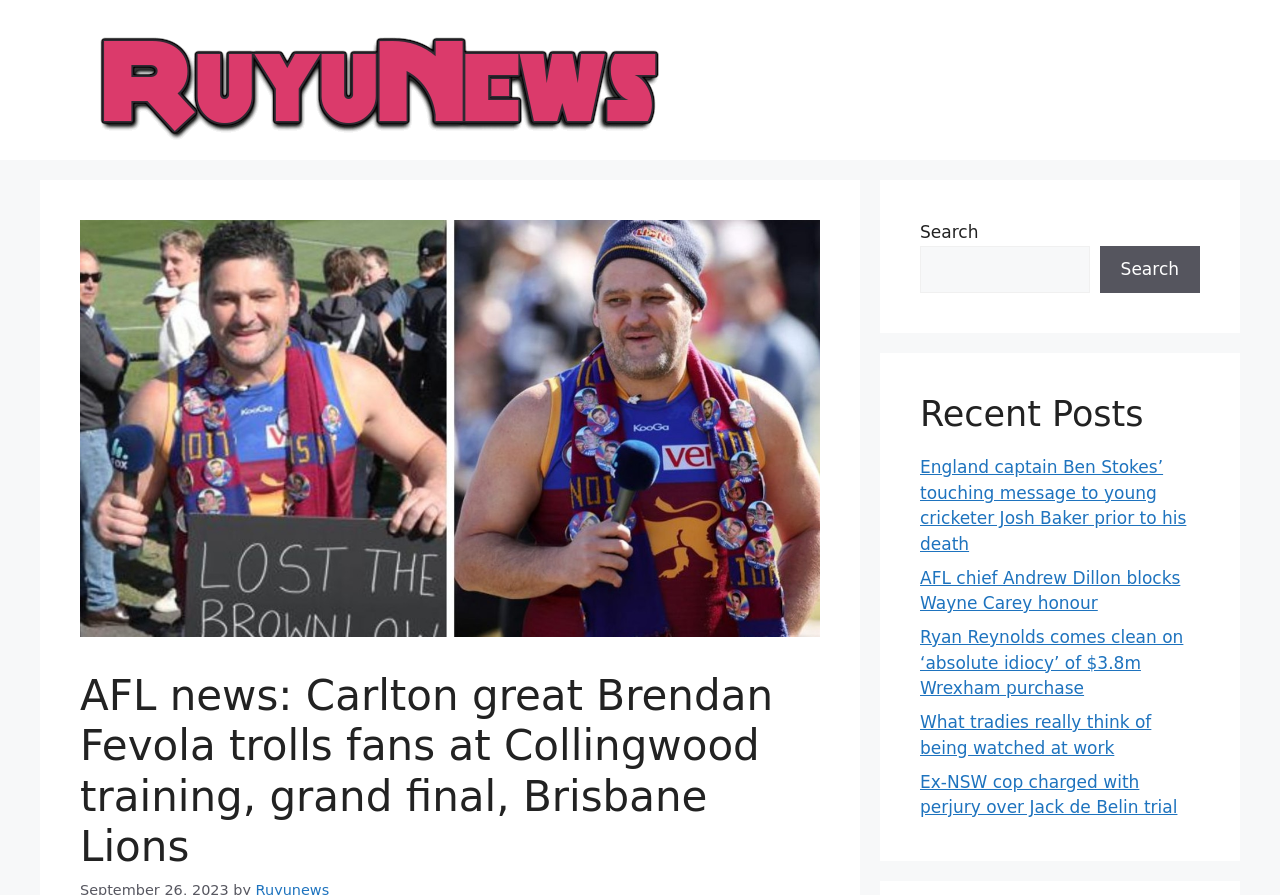Please mark the bounding box coordinates of the area that should be clicked to carry out the instruction: "Read England captain Ben Stokes’ touching message to young cricketer Josh Baker prior to his death".

[0.719, 0.511, 0.927, 0.618]